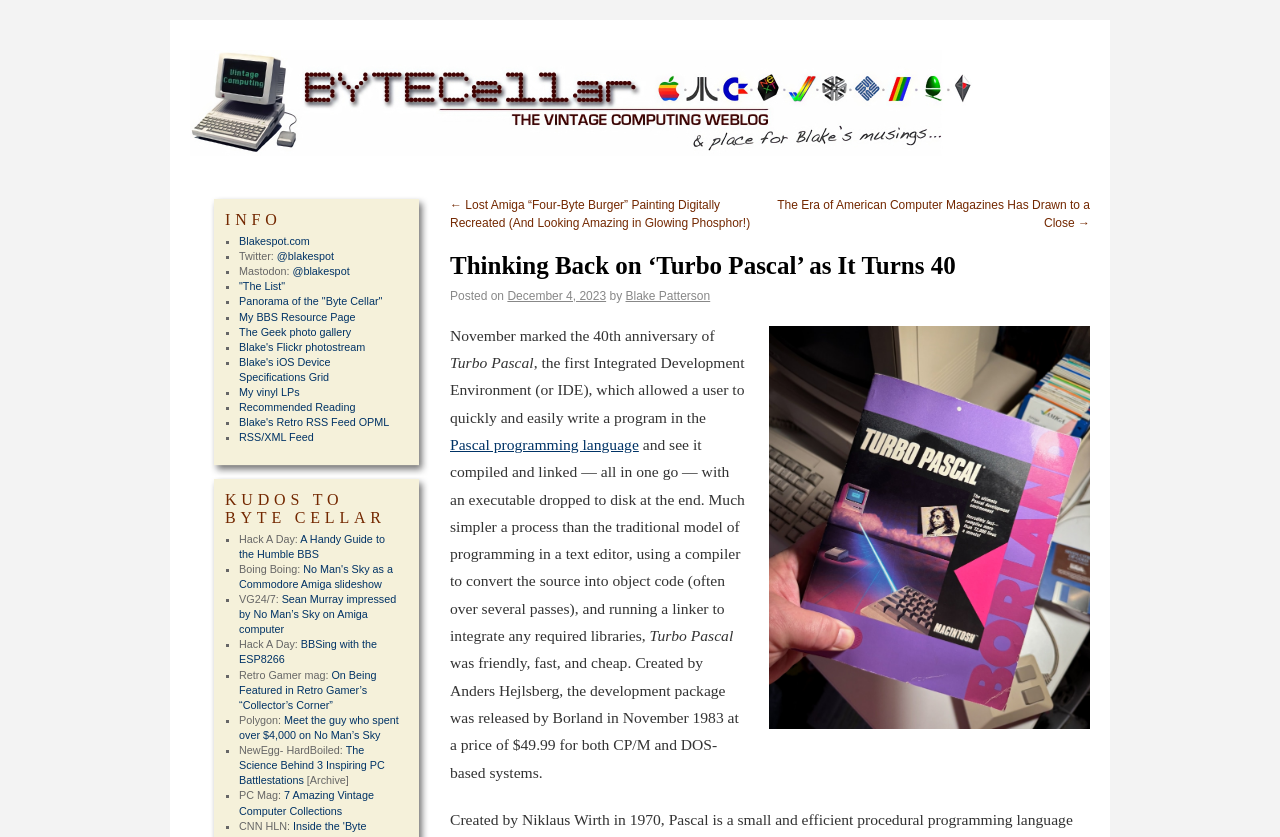What is the name of the programming language mentioned in the article?
Please provide a detailed answer to the question.

The article mentions Turbo Pascal, which is an Integrated Development Environment (IDE) that allows users to write programs in the Pascal programming language. The link 'Pascal programming language' in the article confirms this.